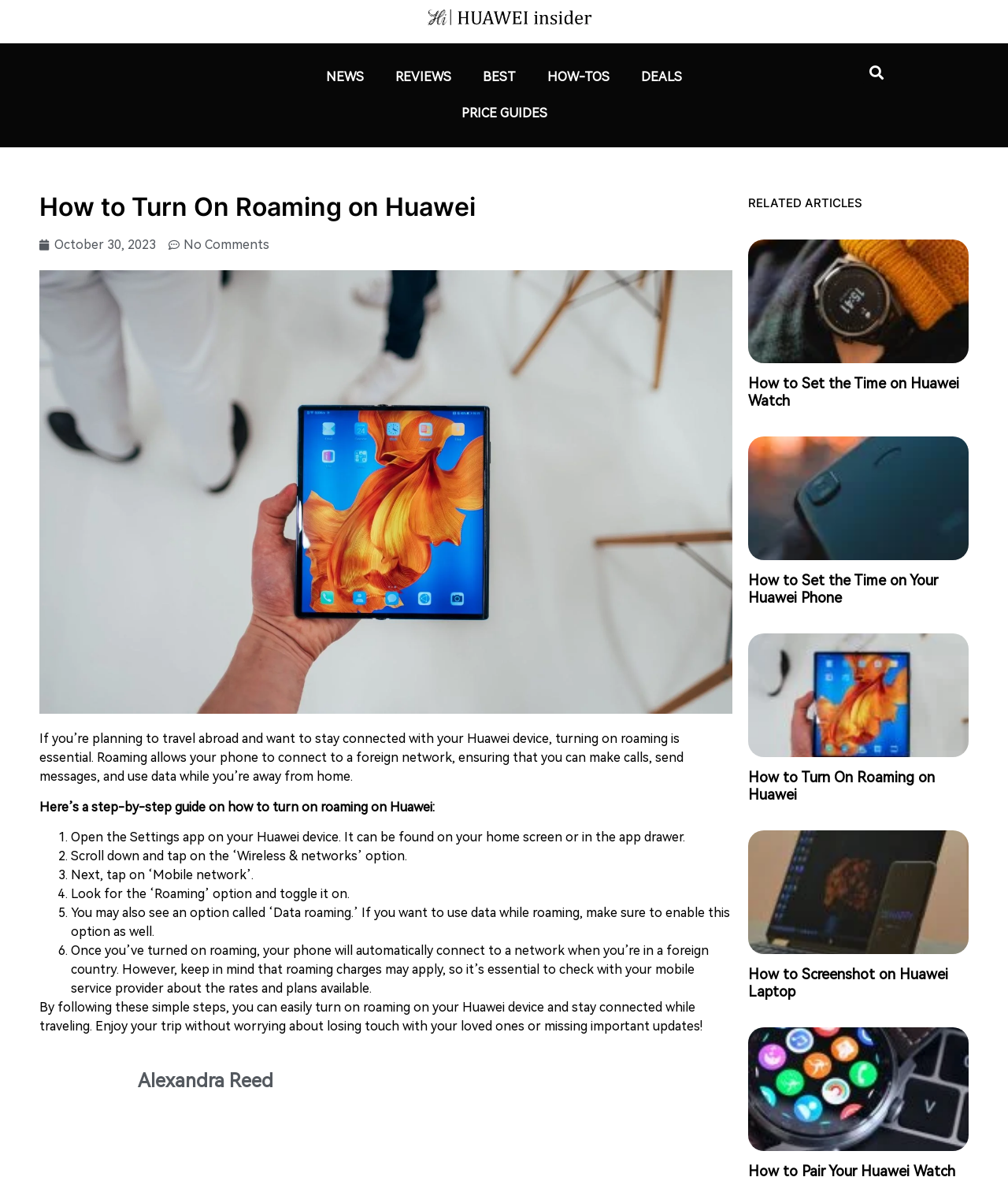Please provide a brief answer to the following inquiry using a single word or phrase:
What is the purpose of turning on roaming on Huawei?

Stay connected while traveling